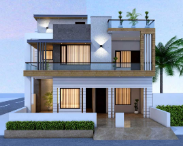What is on the upper level of the house?
Look at the image and respond with a one-word or short-phrase answer.

large windows